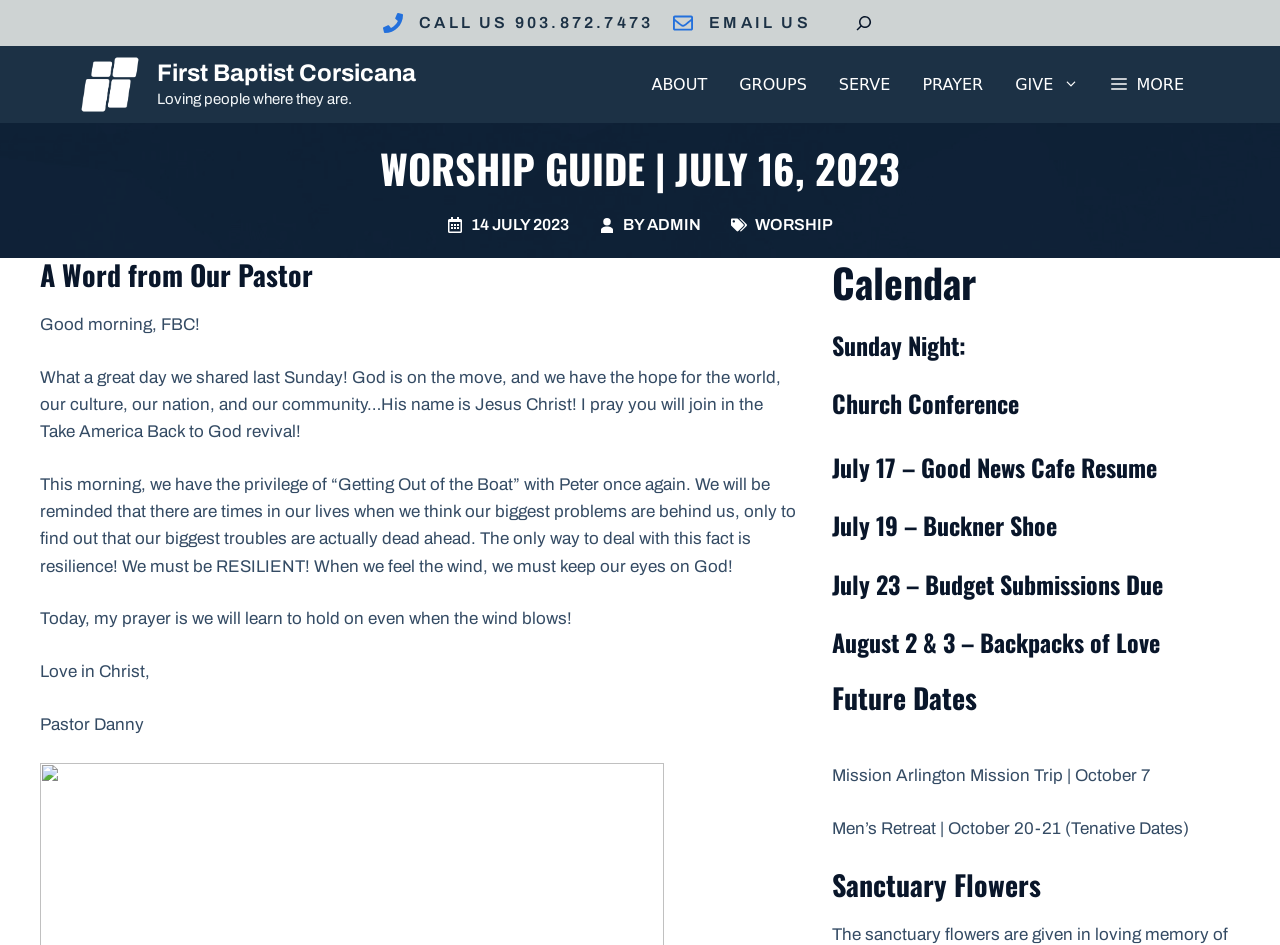What is the phone number to call?
Using the image, elaborate on the answer with as much detail as possible.

I found the phone number by looking at the static text element 'CALL US 903.872.7473' with bounding box coordinates [0.327, 0.015, 0.51, 0.033].